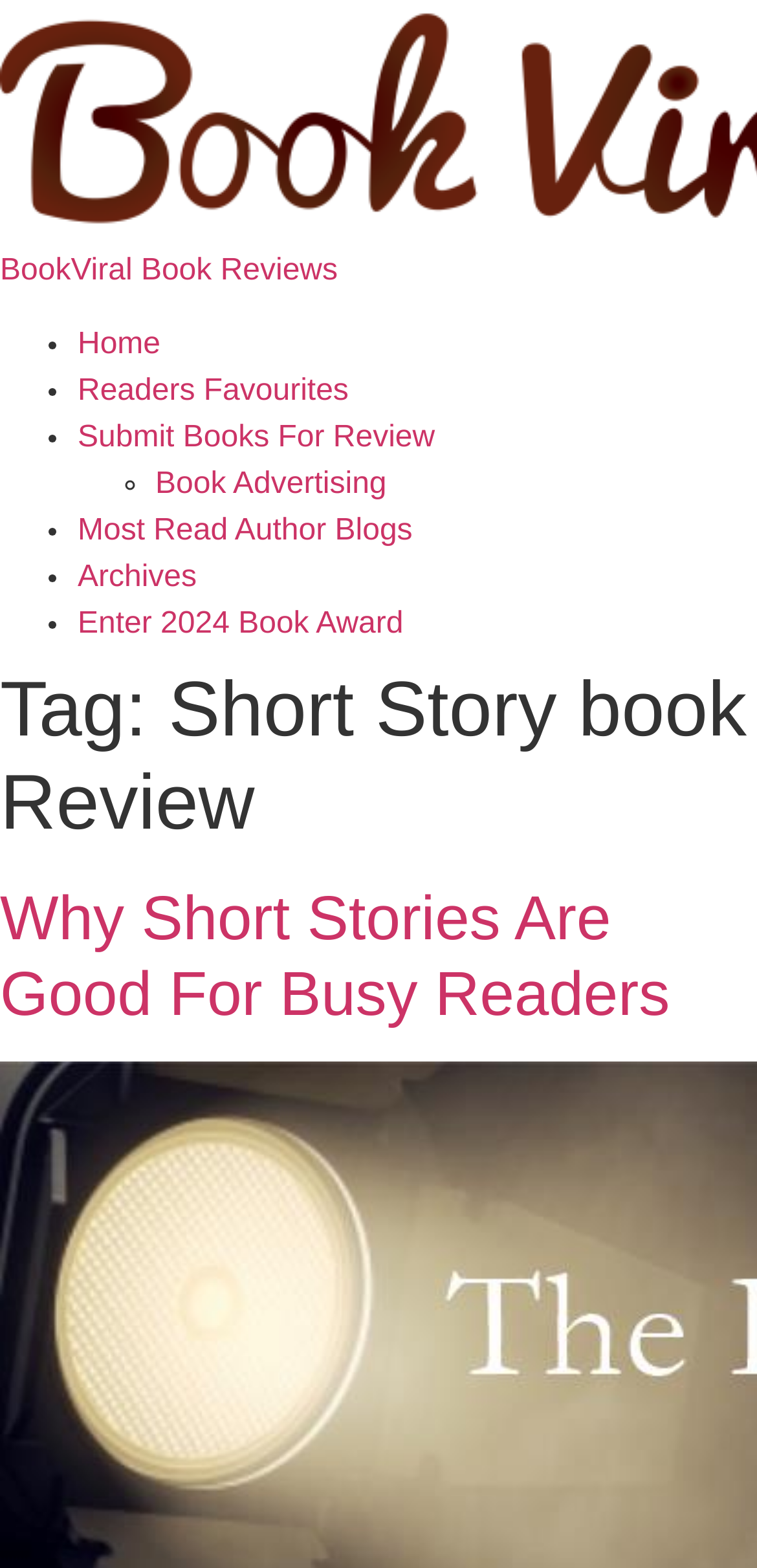Find and extract the text of the primary heading on the webpage.

Tag: Short Story book Review